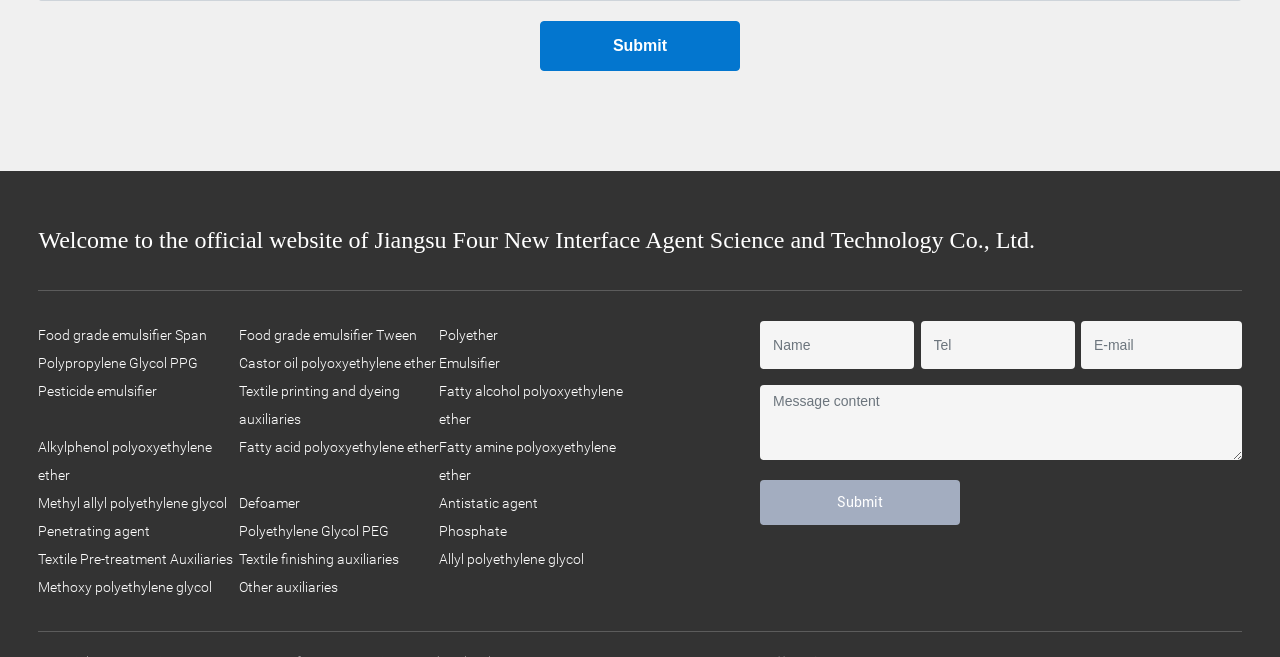Answer the question briefly using a single word or phrase: 
What is the function of the 'Submit' button?

To submit contact information